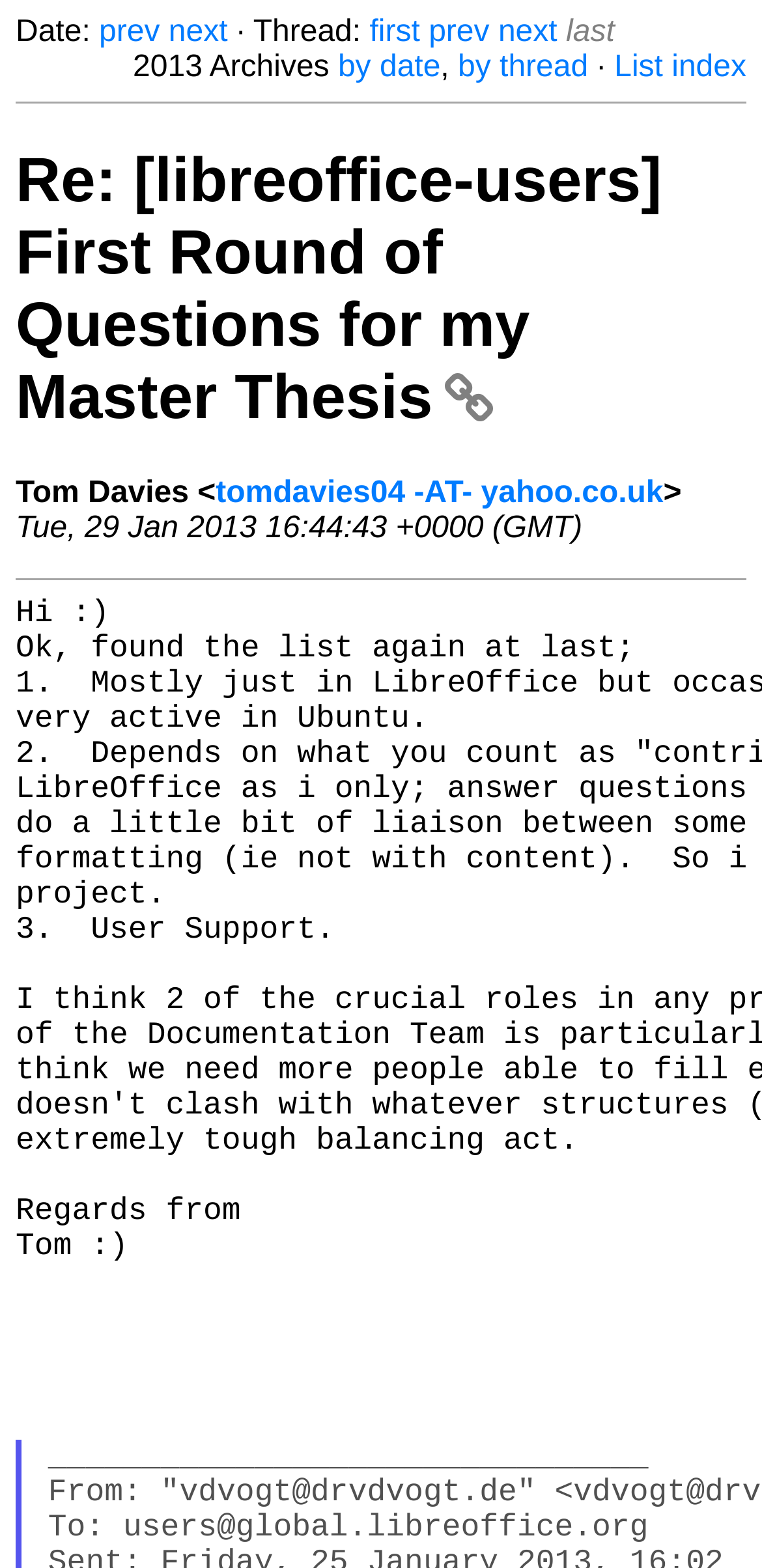Determine the bounding box coordinates of the UI element described below. Use the format (top-left x, top-left y, bottom-right x, bottom-right y) with floating point numbers between 0 and 1: prev

[0.563, 0.01, 0.642, 0.031]